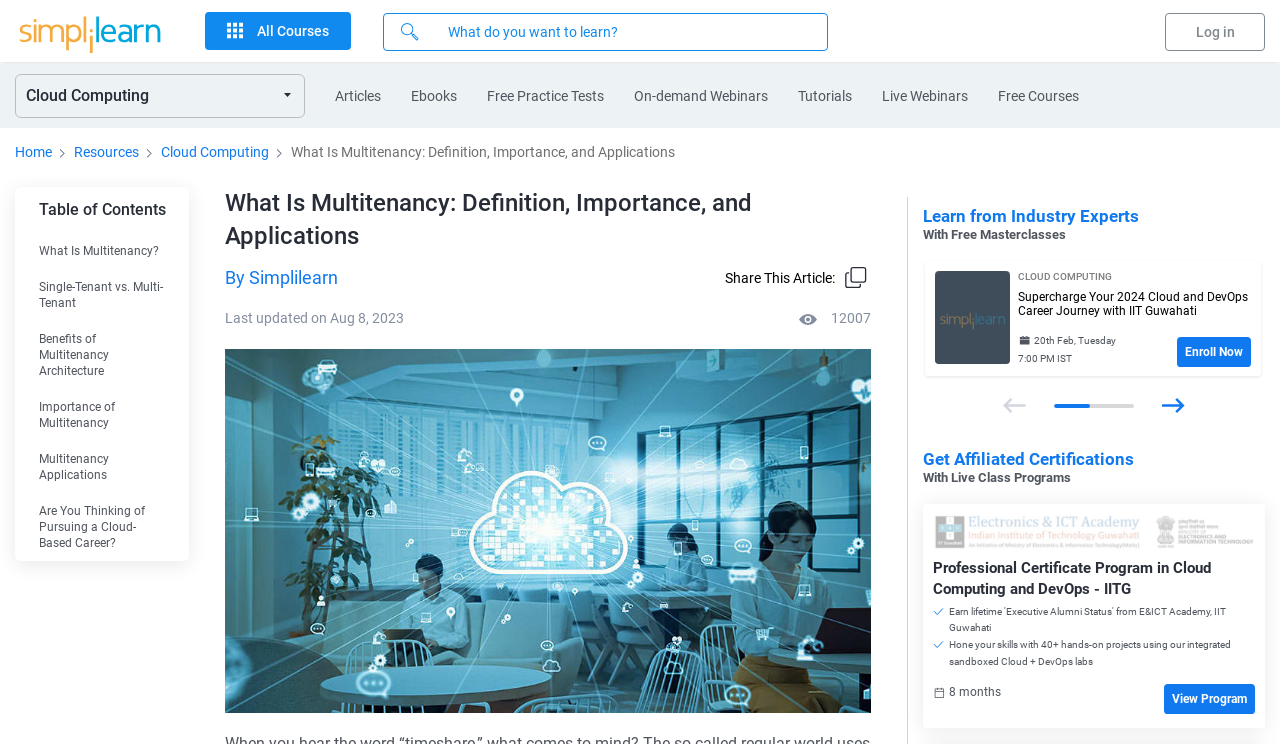Answer the question briefly using a single word or phrase: 
What is the number of views of the article?

12007